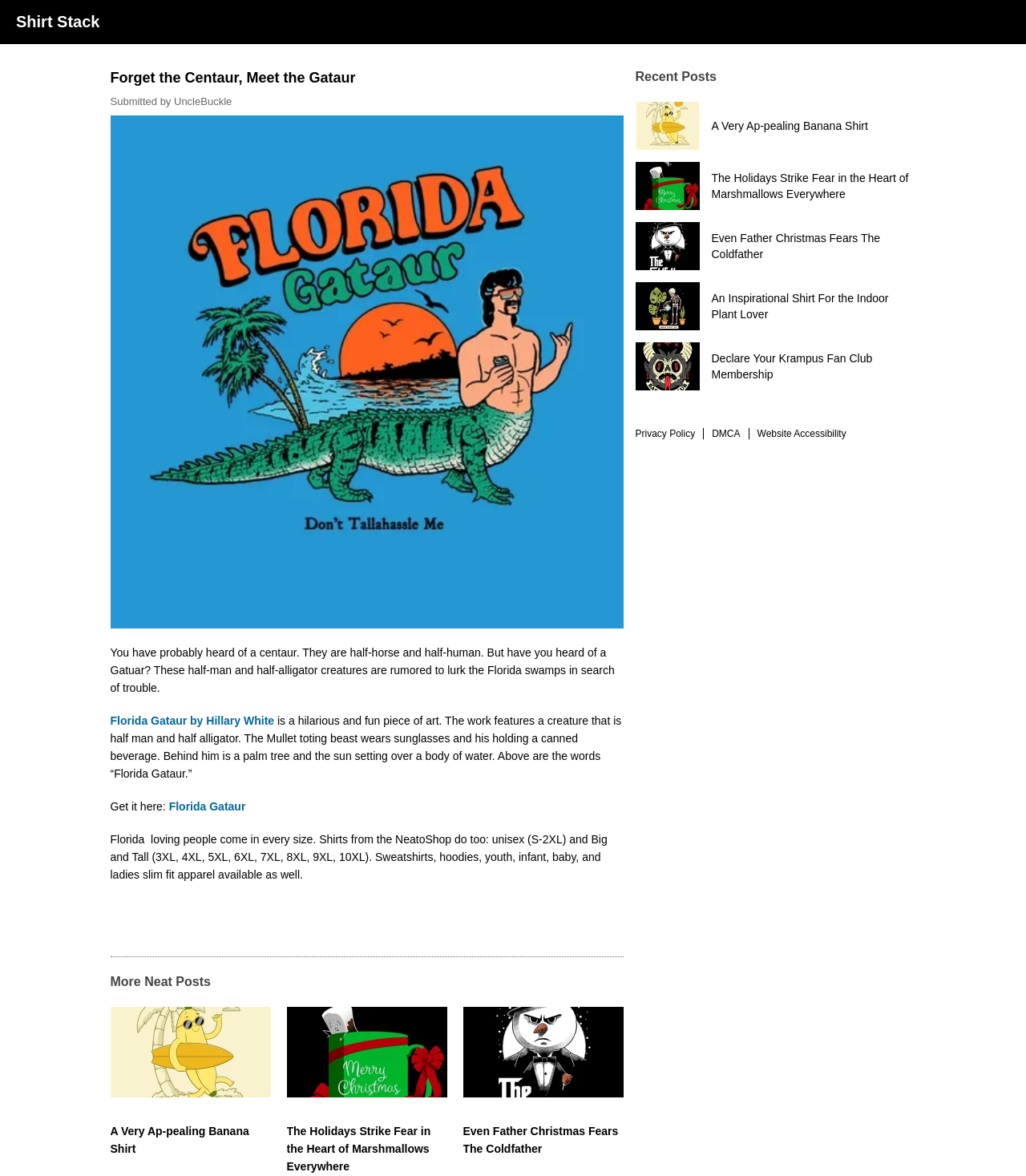Please locate the bounding box coordinates of the element that needs to be clicked to achieve the following instruction: "View the 'A Very Ap-pealing Banana Shirt' post". The coordinates should be four float numbers between 0 and 1, i.e., [left, top, right, bottom].

[0.619, 0.087, 0.846, 0.128]